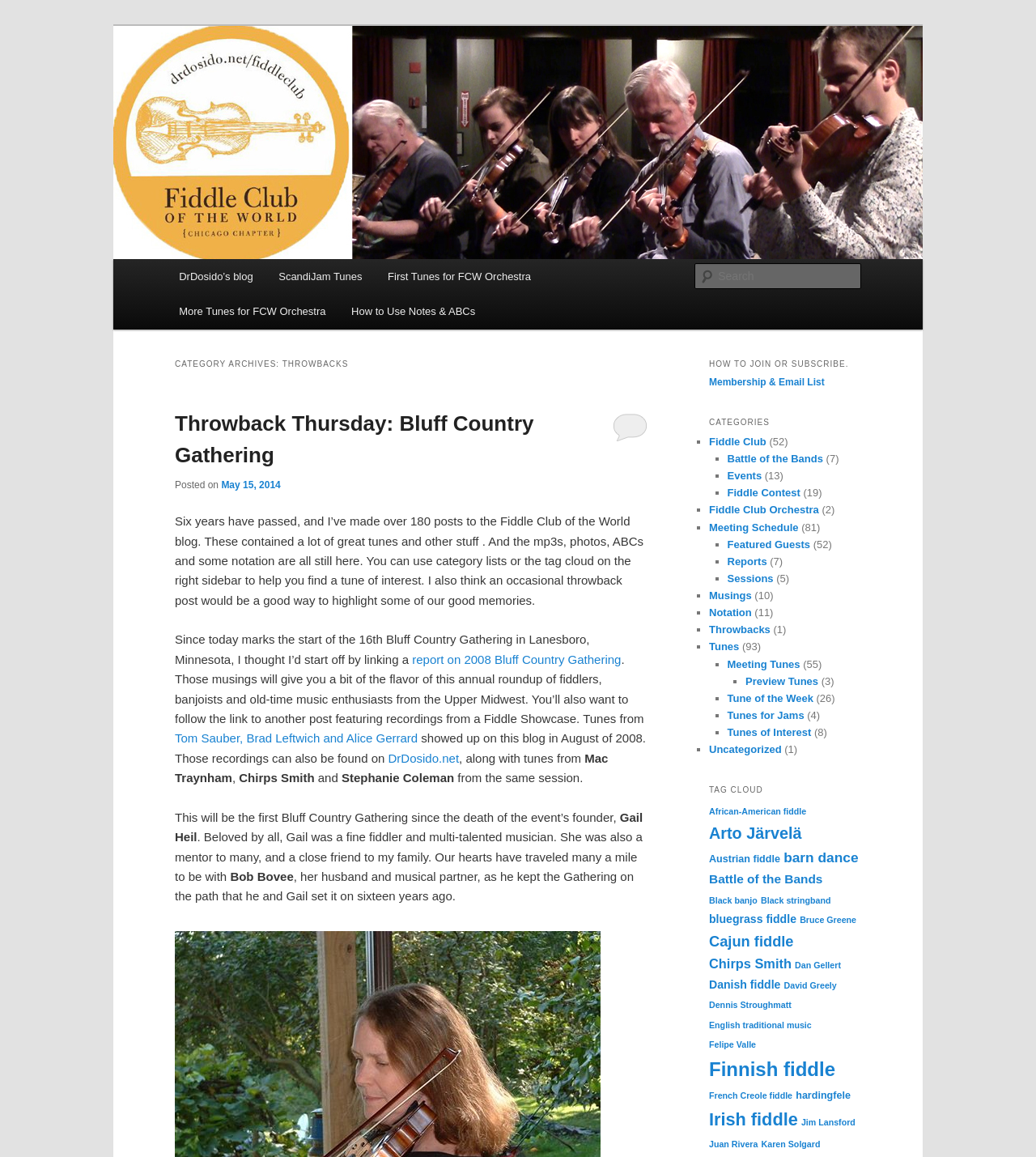Given the content of the image, can you provide a detailed answer to the question?
What is the name of the club?

The name of the club can be found in the heading element 'Fiddle Club of the World' which is located at the top of the webpage, and also in the link element 'Fiddle Club of the World' which is located in the main menu section.